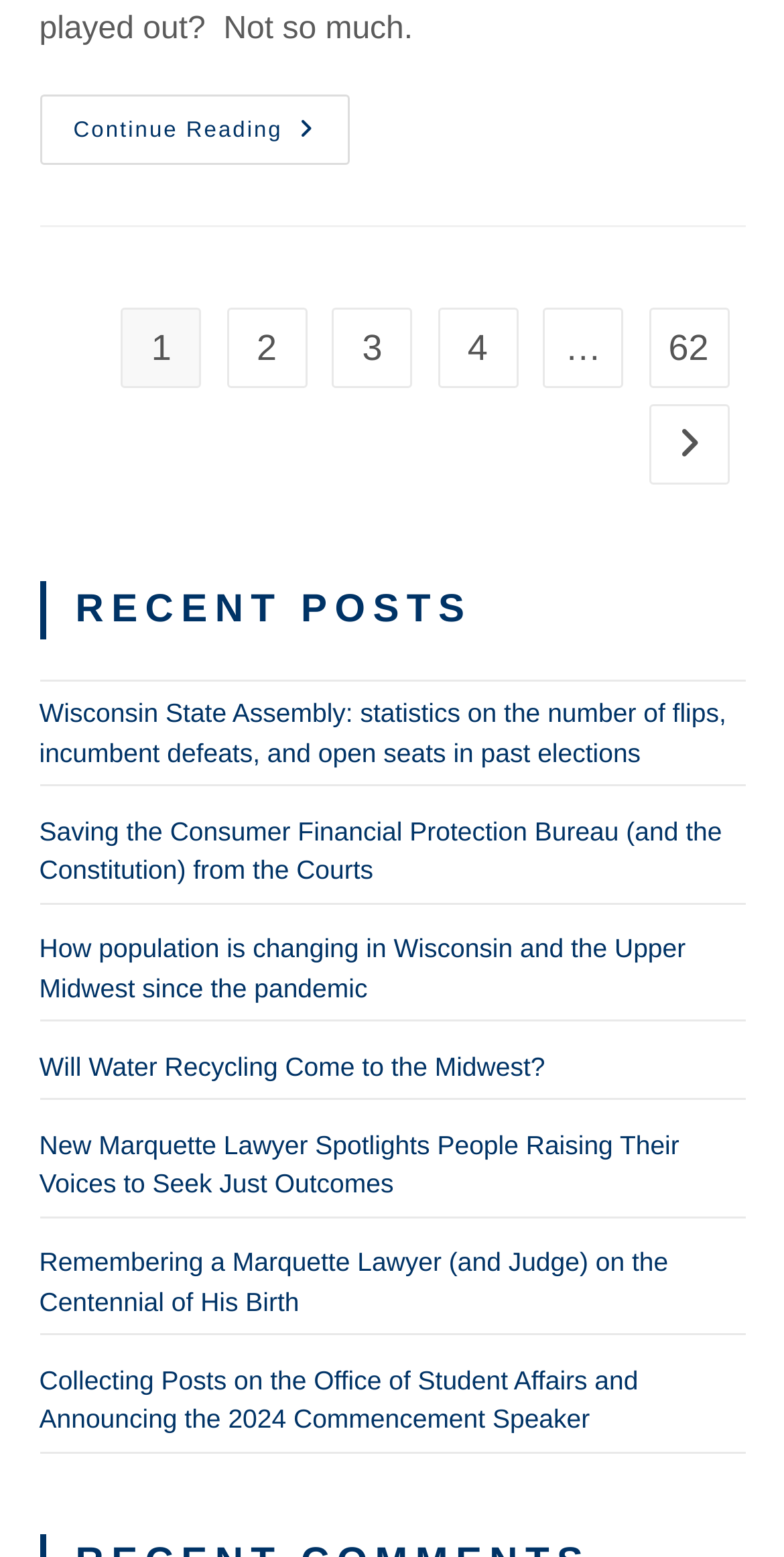What is the title of the first post?
Refer to the image and provide a one-word or short phrase answer.

Institute For Women’s Leadership Releases Report On Law Firm Equity Initiative